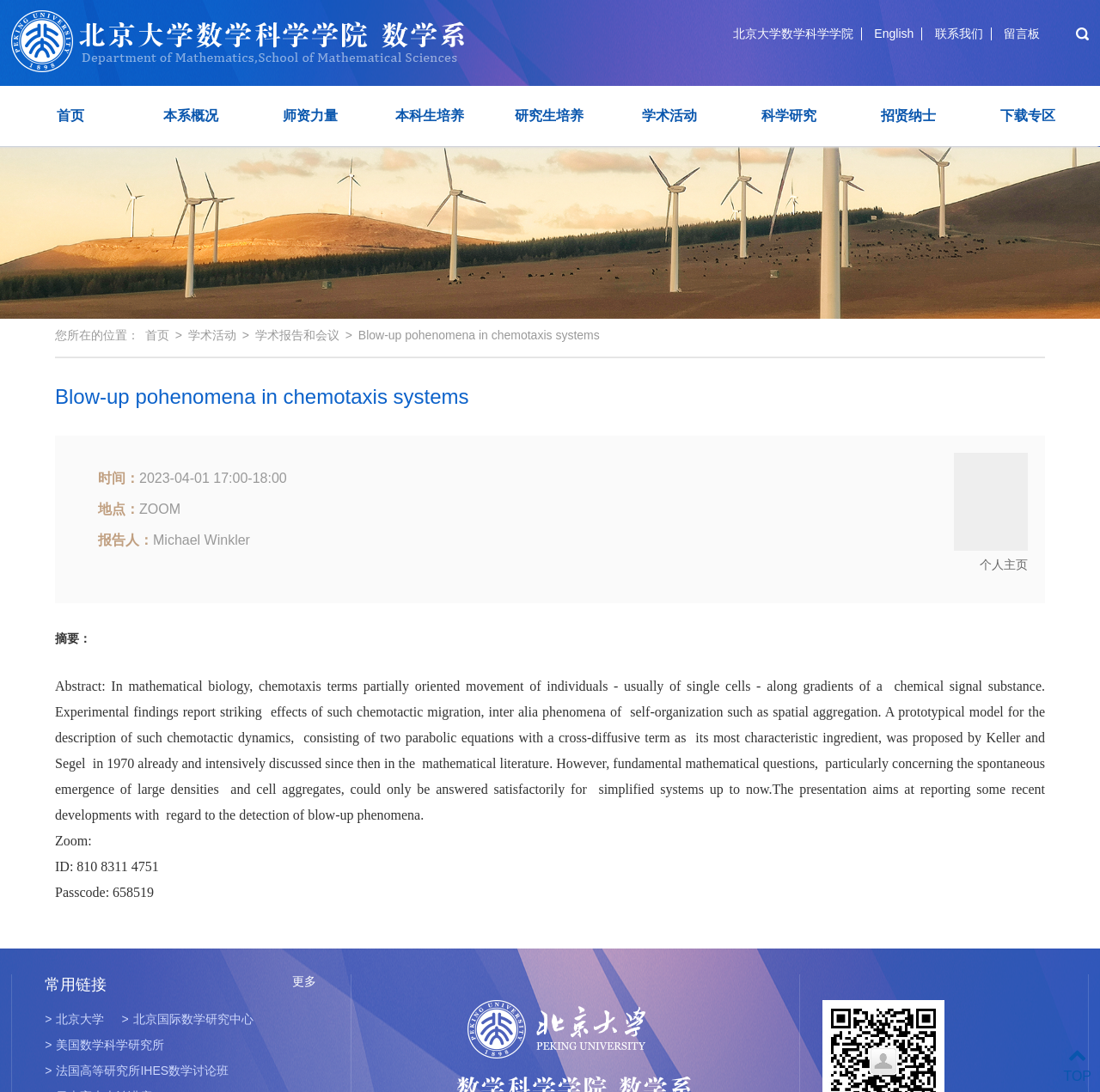Please identify the bounding box coordinates of where to click in order to follow the instruction: "Check the academic report and meeting".

[0.232, 0.301, 0.308, 0.313]